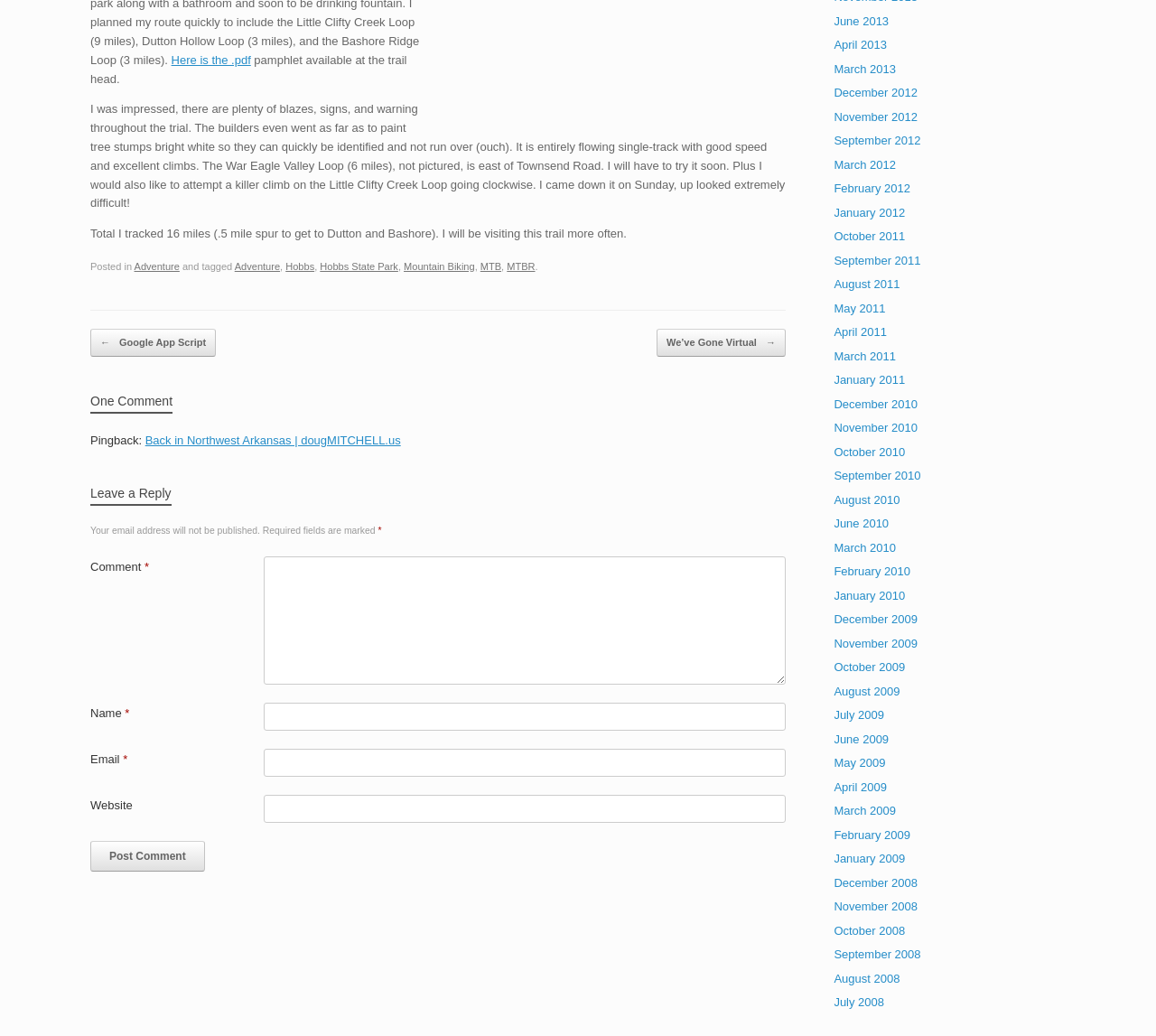Ascertain the bounding box coordinates for the UI element detailed here: "News and Highlights". The coordinates should be provided as [left, top, right, bottom] with each value being a float between 0 and 1.

None